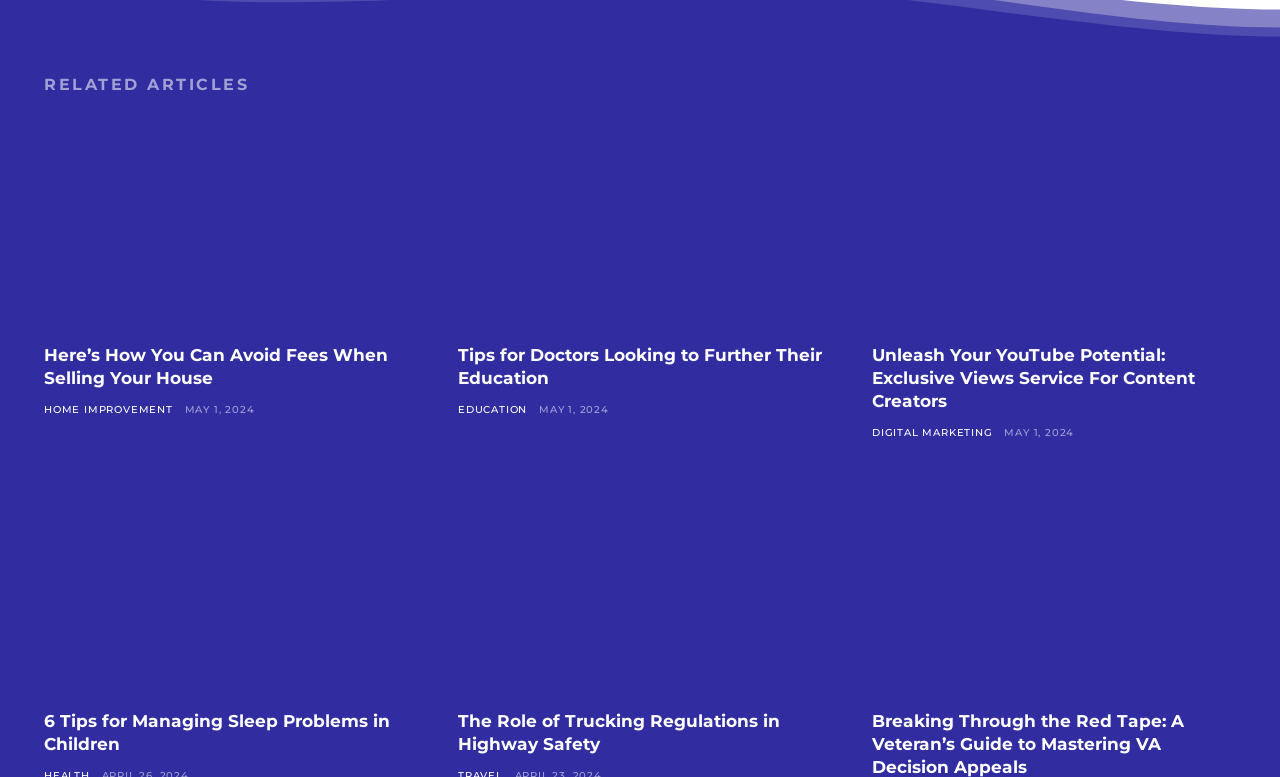Analyze the image and provide a detailed answer to the question: What is the position of the article '6 Tips for Managing Sleep Problems in Children' relative to the 'RELATED ARTICLES' heading?

By comparing the y1 and y2 coordinates of the 'RELATED ARTICLES' heading and the article '6 Tips for Managing Sleep Problems in Children', I determined that the article is positioned below the heading.